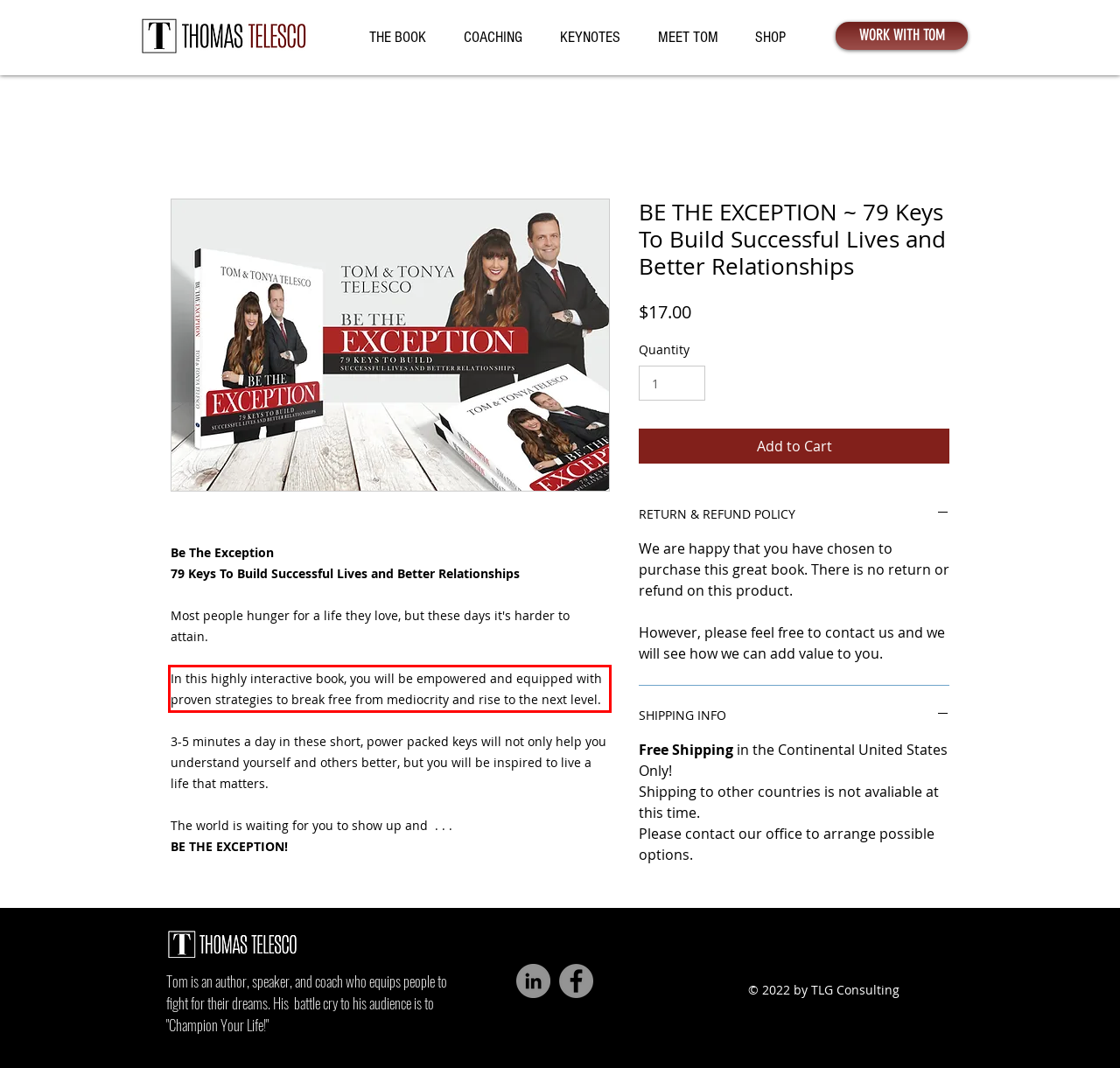You are given a screenshot with a red rectangle. Identify and extract the text within this red bounding box using OCR.

In this highly interactive book, you will be empowered and equipped with proven strategies to break free from mediocrity and rise to the next level.